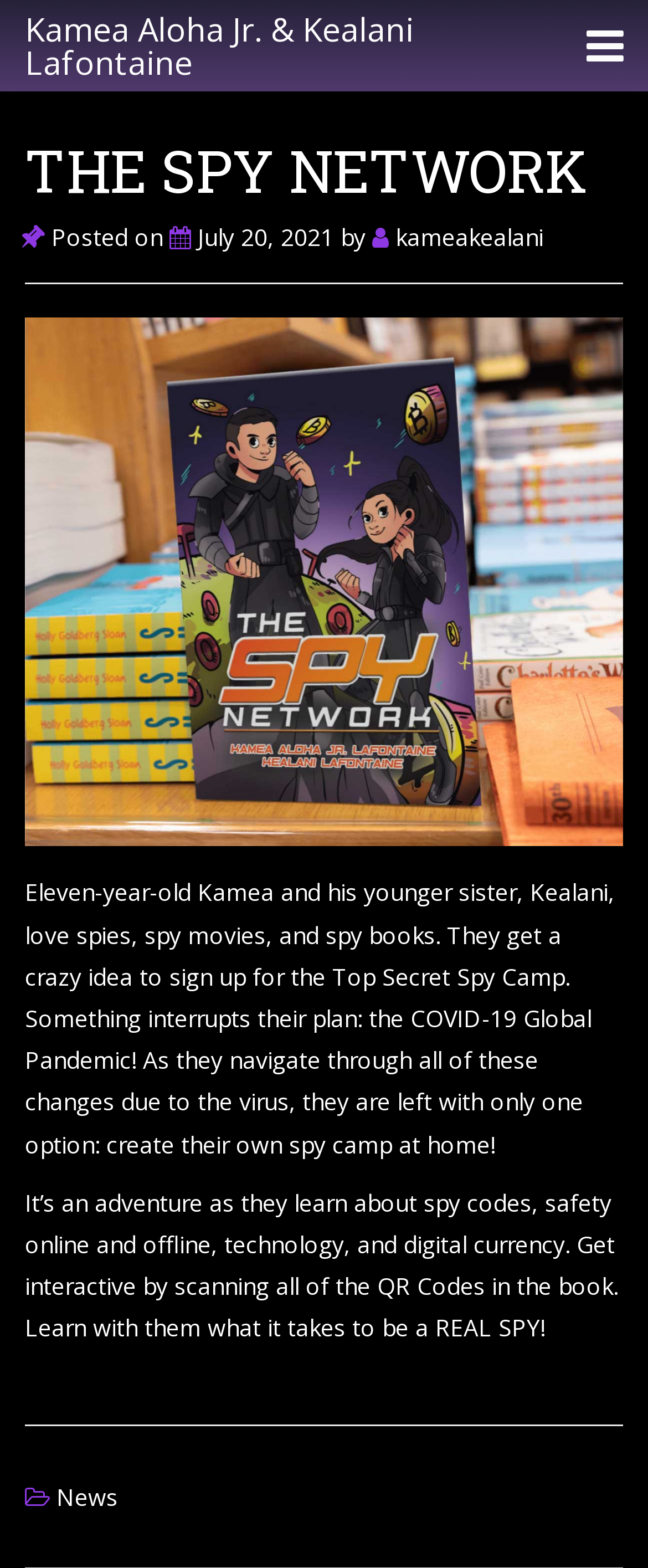Use a single word or phrase to answer the question: 
What do Kamea and Kealani learn about in their spy camp?

Spy codes, safety, and technology